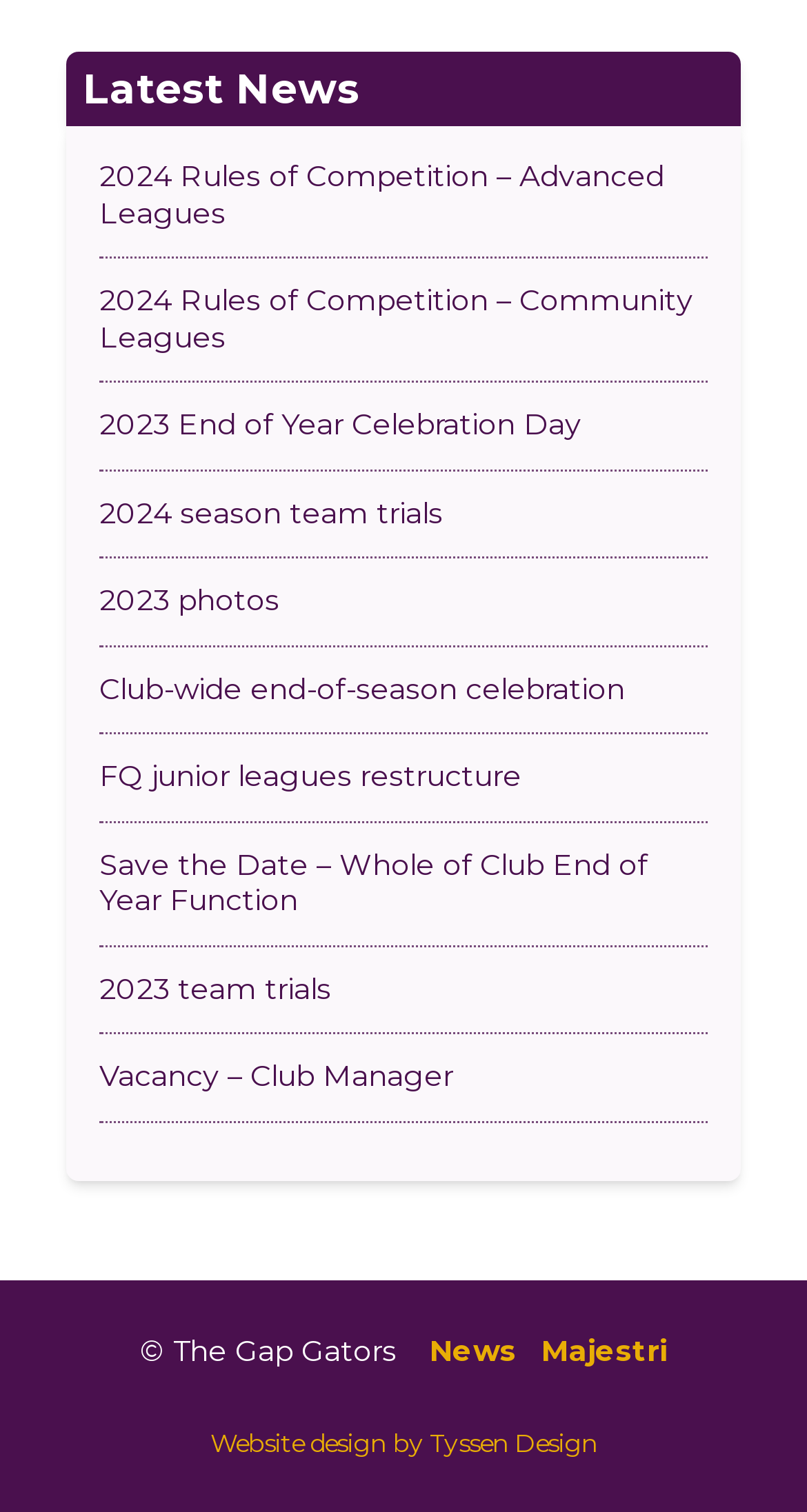Provide the bounding box coordinates of the HTML element described by the text: "2024 season team trials".

[0.123, 0.328, 0.877, 0.369]